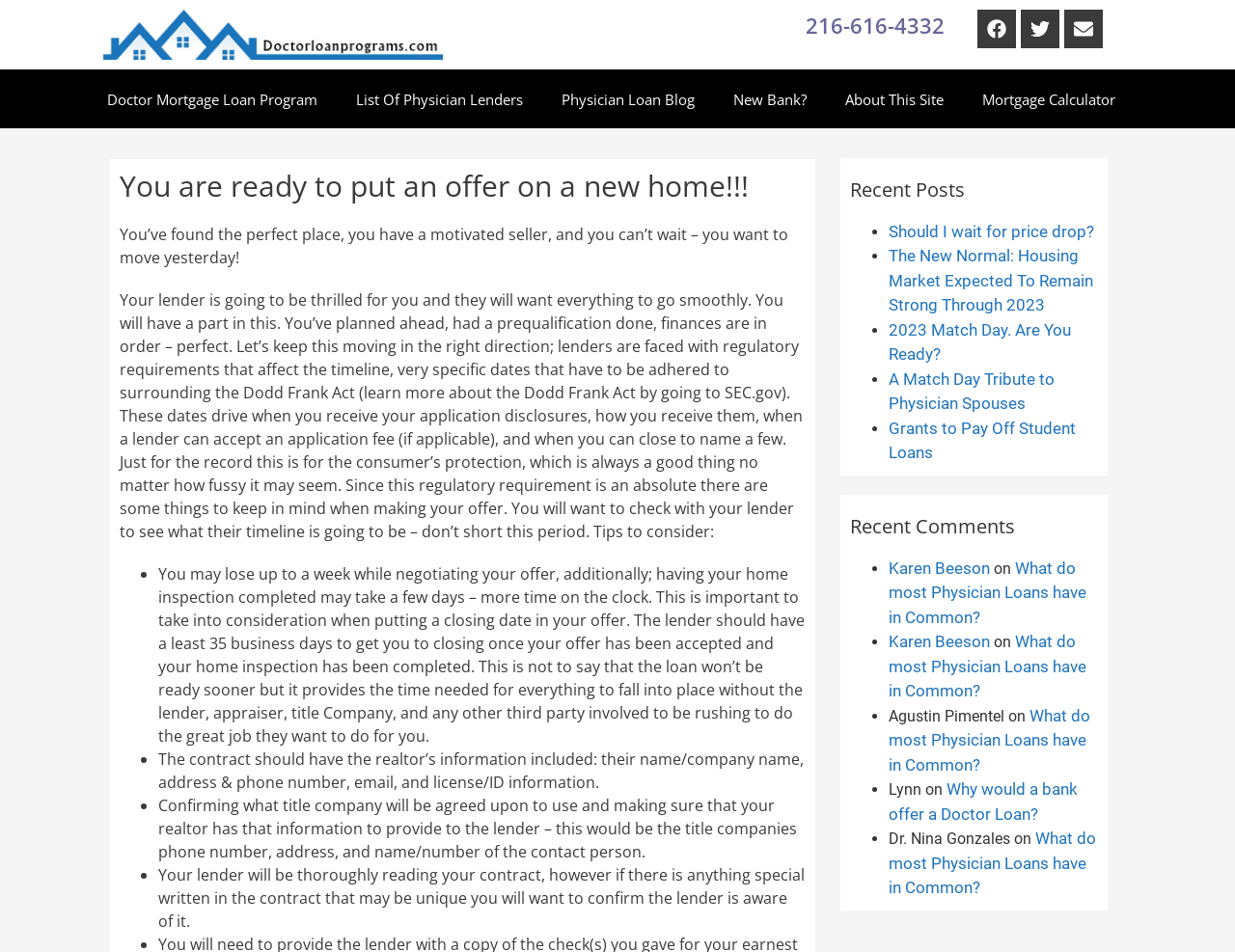Use a single word or phrase to answer the following:
What is the phone number on the webpage?

216-616-4332